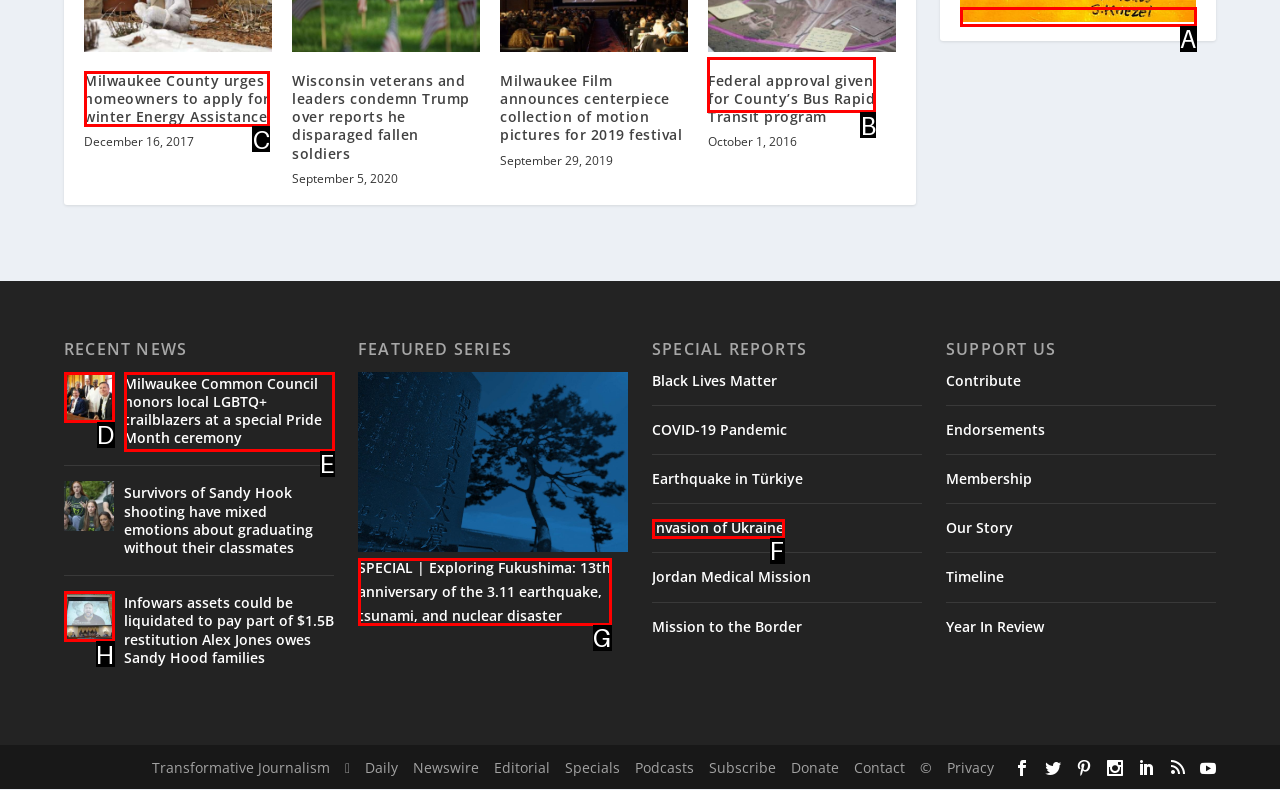Which HTML element should be clicked to complete the task: Get information about County's Bus Rapid Transit program? Answer with the letter of the corresponding option.

B